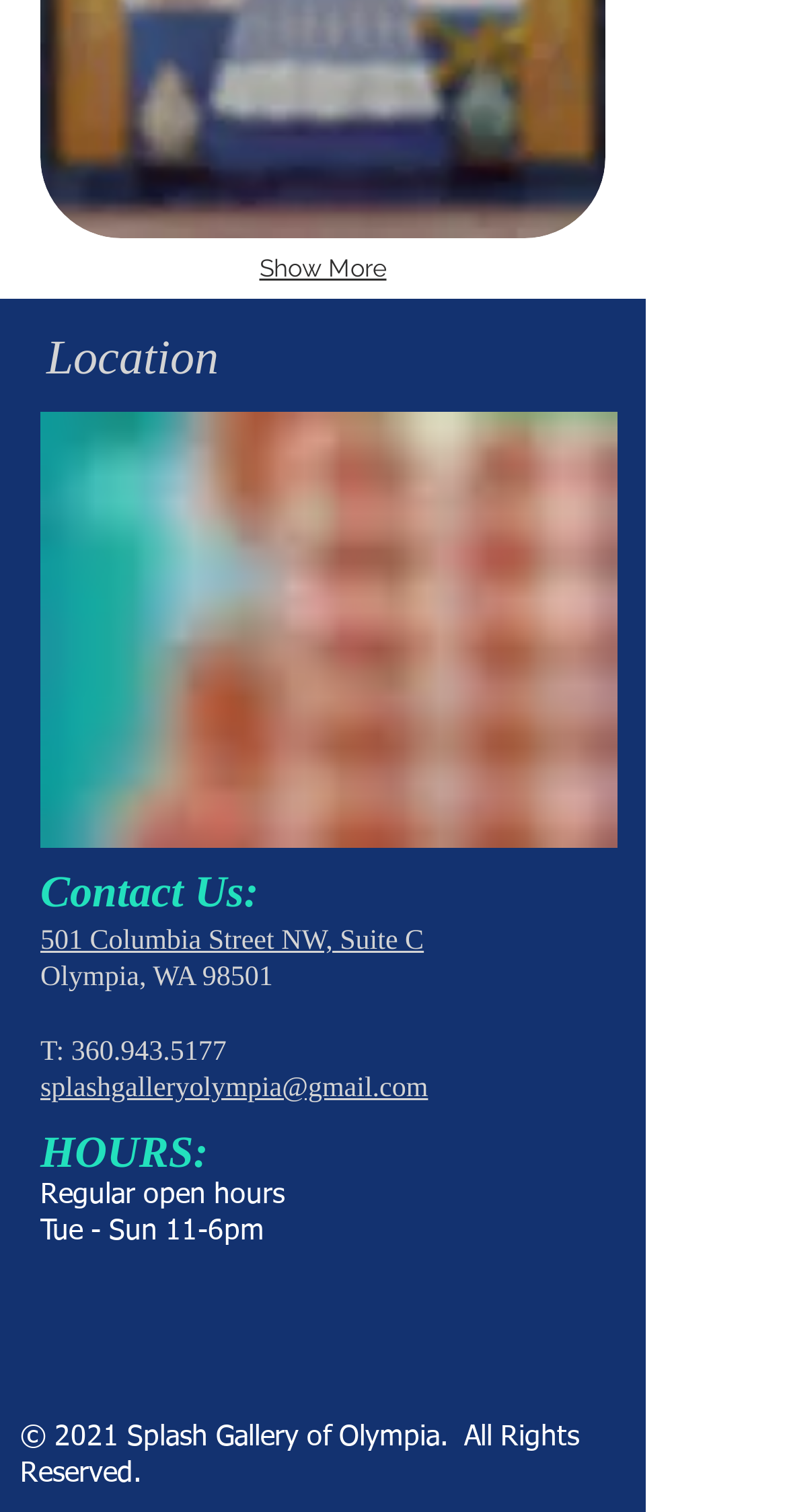What is the email address of Splash Gallery?
From the image, provide a succinct answer in one word or a short phrase.

splashgalleryolympia@gmail.com